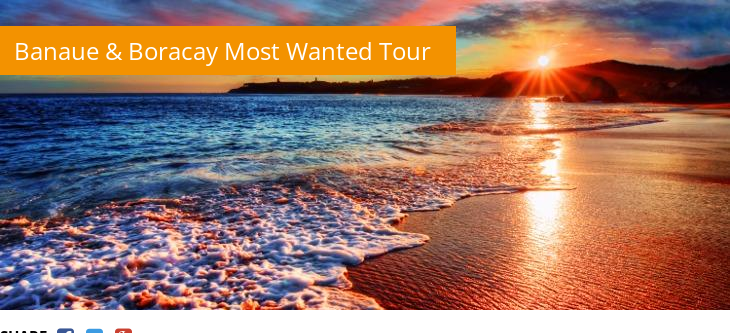Using a single word or phrase, answer the following question: 
What is the purpose of the social sharing icons?

to share the image